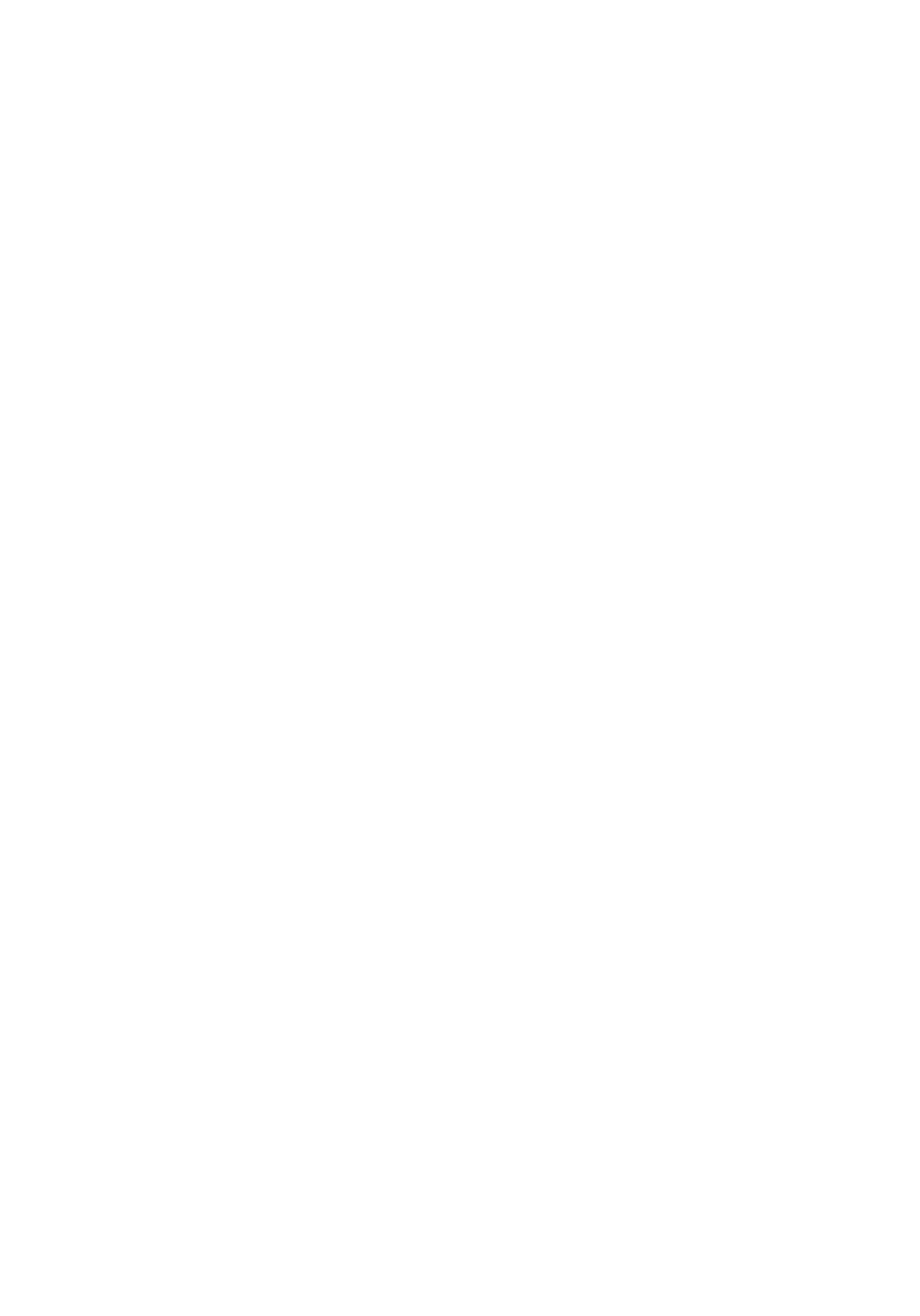Given the webpage screenshot, identify the bounding box of the UI element that matches this description: "Account".

[0.114, 0.522, 0.224, 0.575]